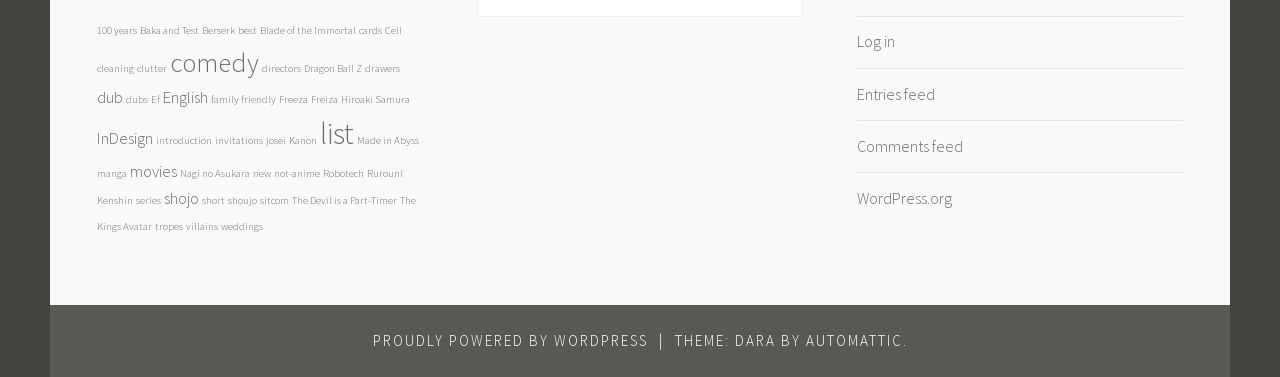Identify the bounding box for the UI element specified in this description: "Comments feed". The coordinates must be four float numbers between 0 and 1, formatted as [left, top, right, bottom].

[0.67, 0.36, 0.752, 0.413]